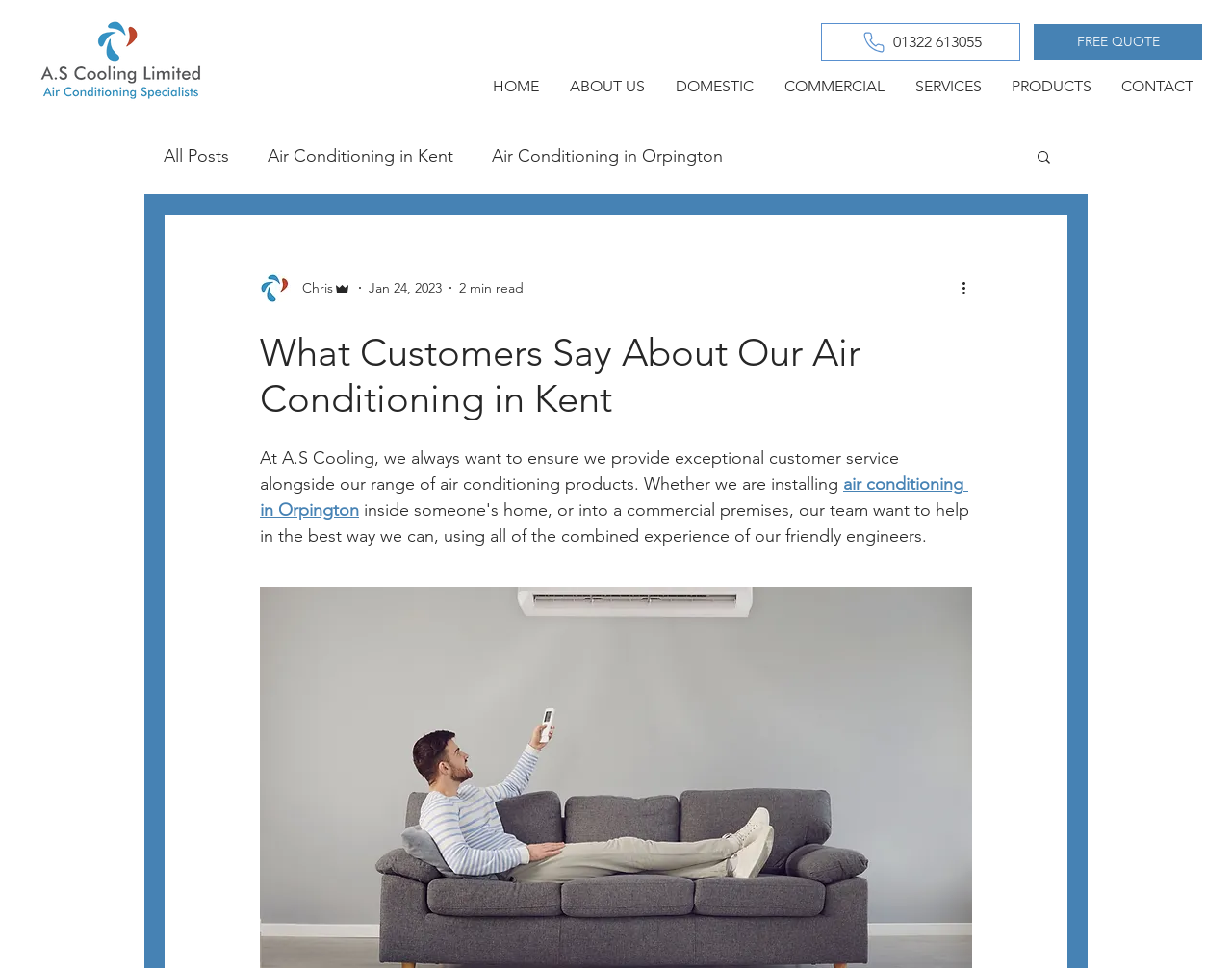Provide the bounding box coordinates, formatted as (top-left x, top-left y, bottom-right x, bottom-right y), with all values being floating point numbers between 0 and 1. Identify the bounding box of the UI element that matches the description: Affiliate Disclosure

None